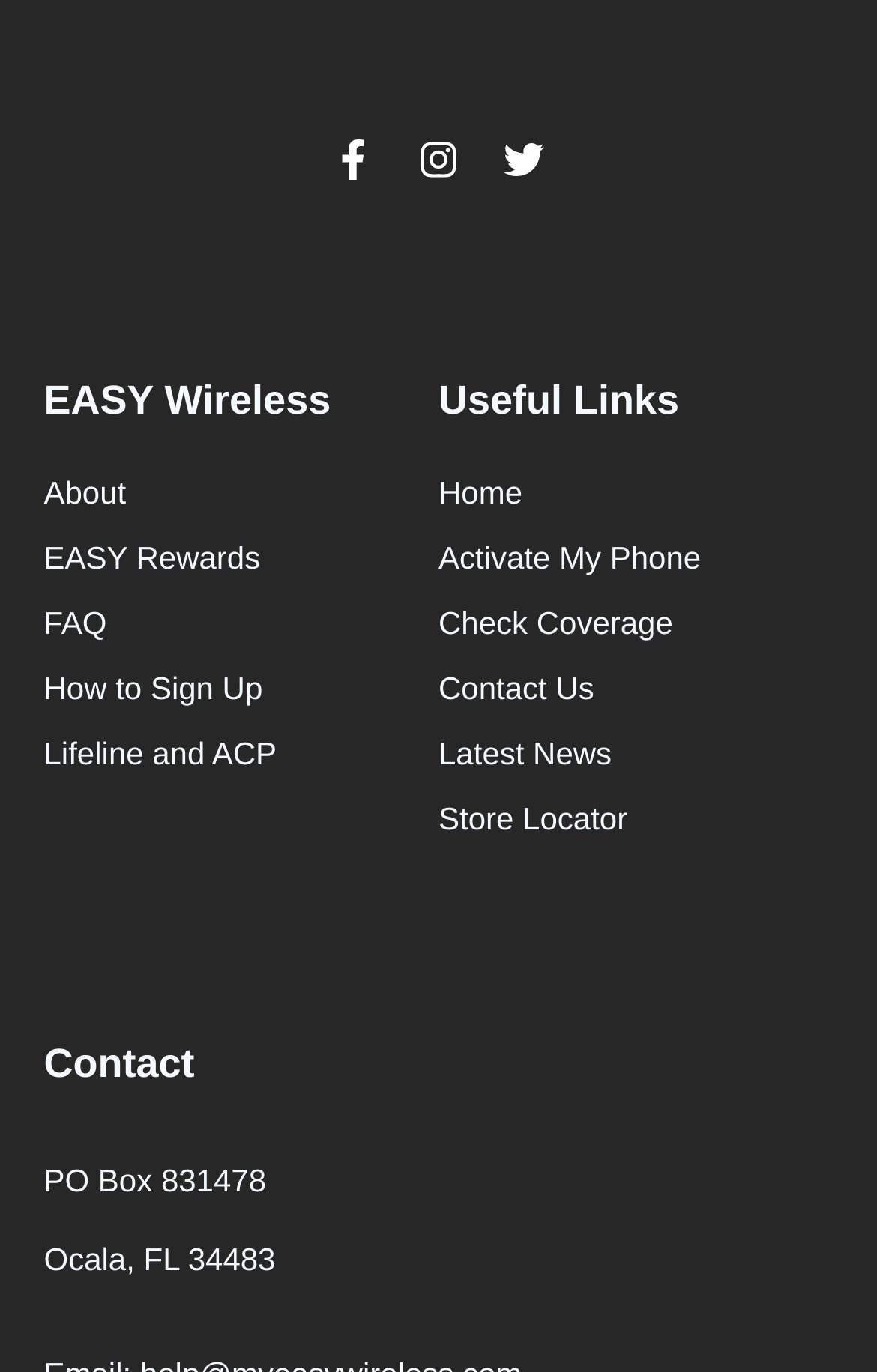Determine the bounding box coordinates of the clickable region to execute the instruction: "Learn more about 'EASY Rewards'". The coordinates should be four float numbers between 0 and 1, denoted as [left, top, right, bottom].

[0.05, 0.39, 0.5, 0.425]